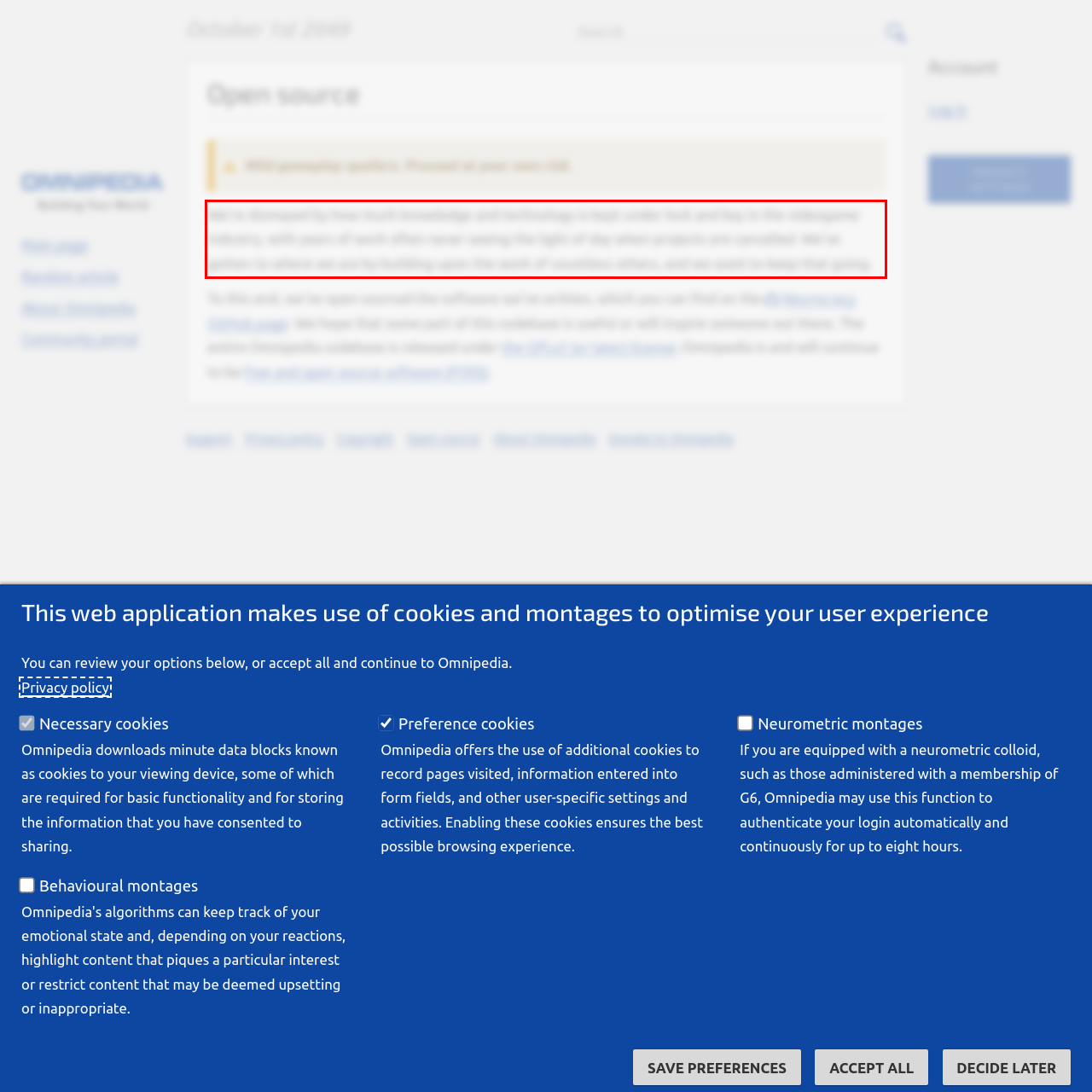Examine the webpage screenshot and use OCR to recognize and output the text within the red bounding box.

We’re dismayed by how much knowledge and technology is kept under lock and key in the videogame industry, with years of work often never seeing the light of day when projects are cancelled. We’ve gotten to where we are by building upon the work of countless others, and we want to keep that going.